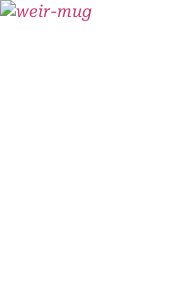What is the title of the article associated with the image?
Please look at the screenshot and answer in one word or a short phrase.

Johnny’s World: Dear Johnny